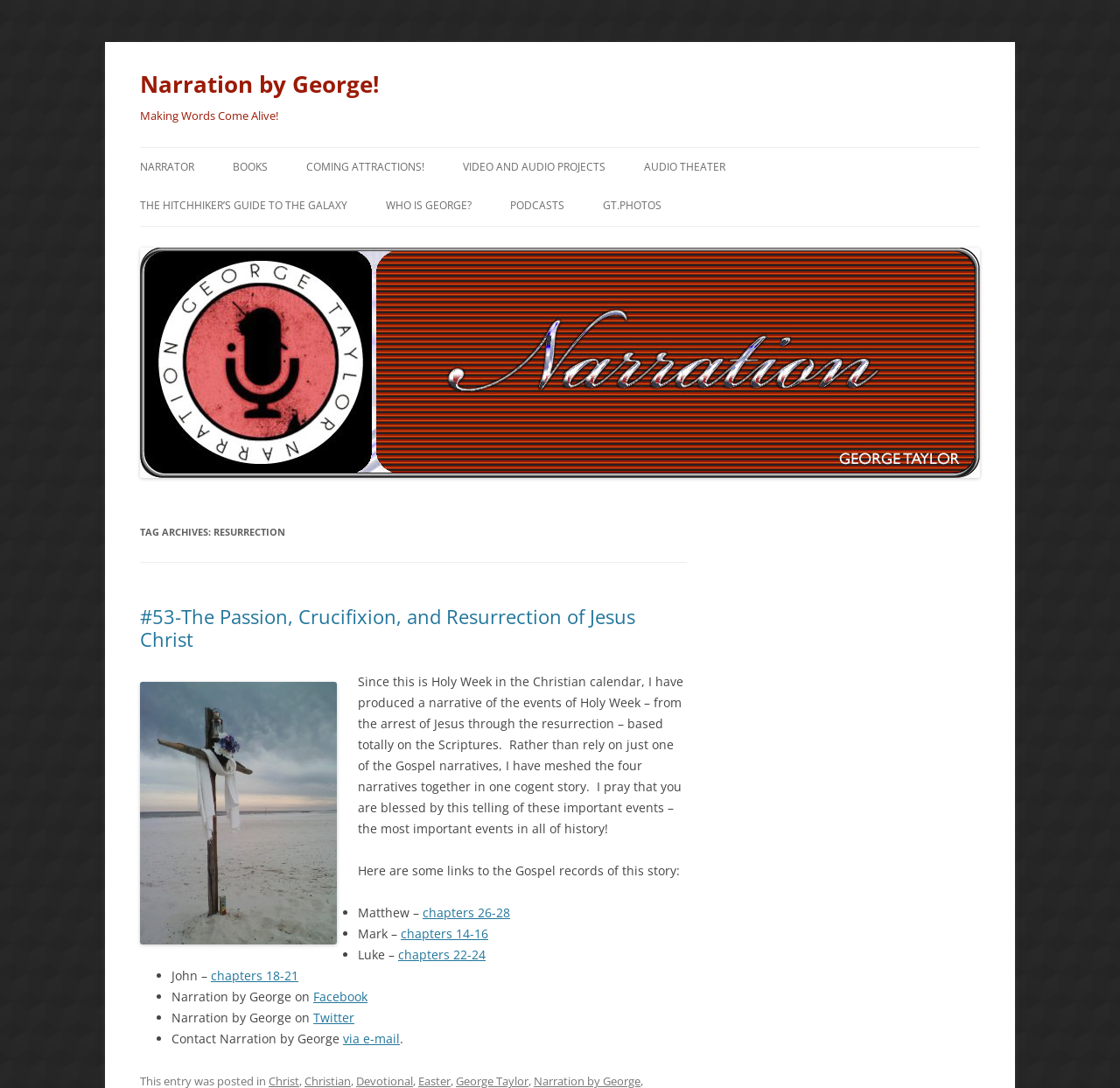Identify the bounding box coordinates of the HTML element based on this description: "Coming Attractions!".

[0.273, 0.136, 0.379, 0.172]